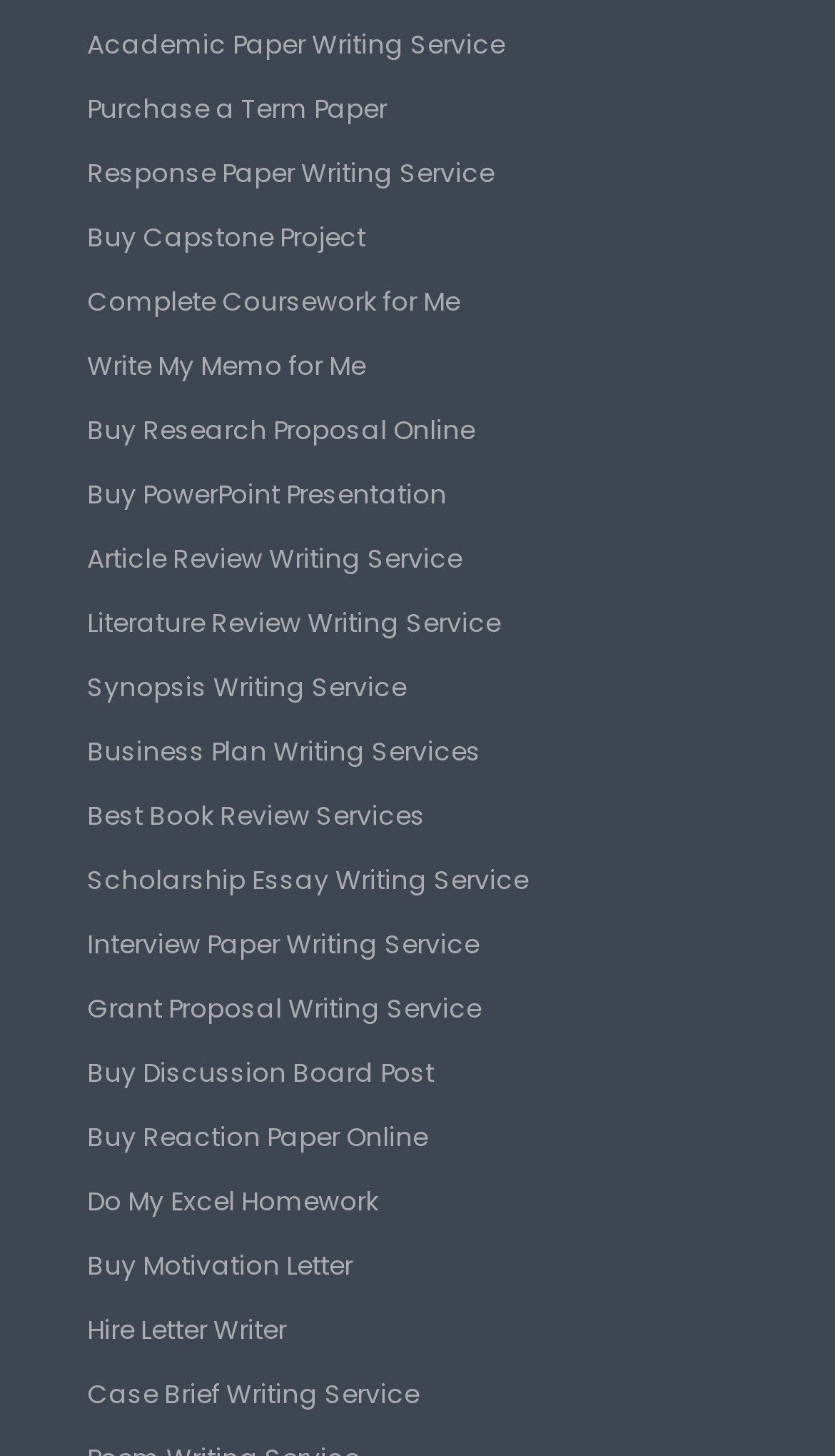Please identify the bounding box coordinates for the region that you need to click to follow this instruction: "Complete Coursework for Me".

[0.104, 0.19, 0.55, 0.215]